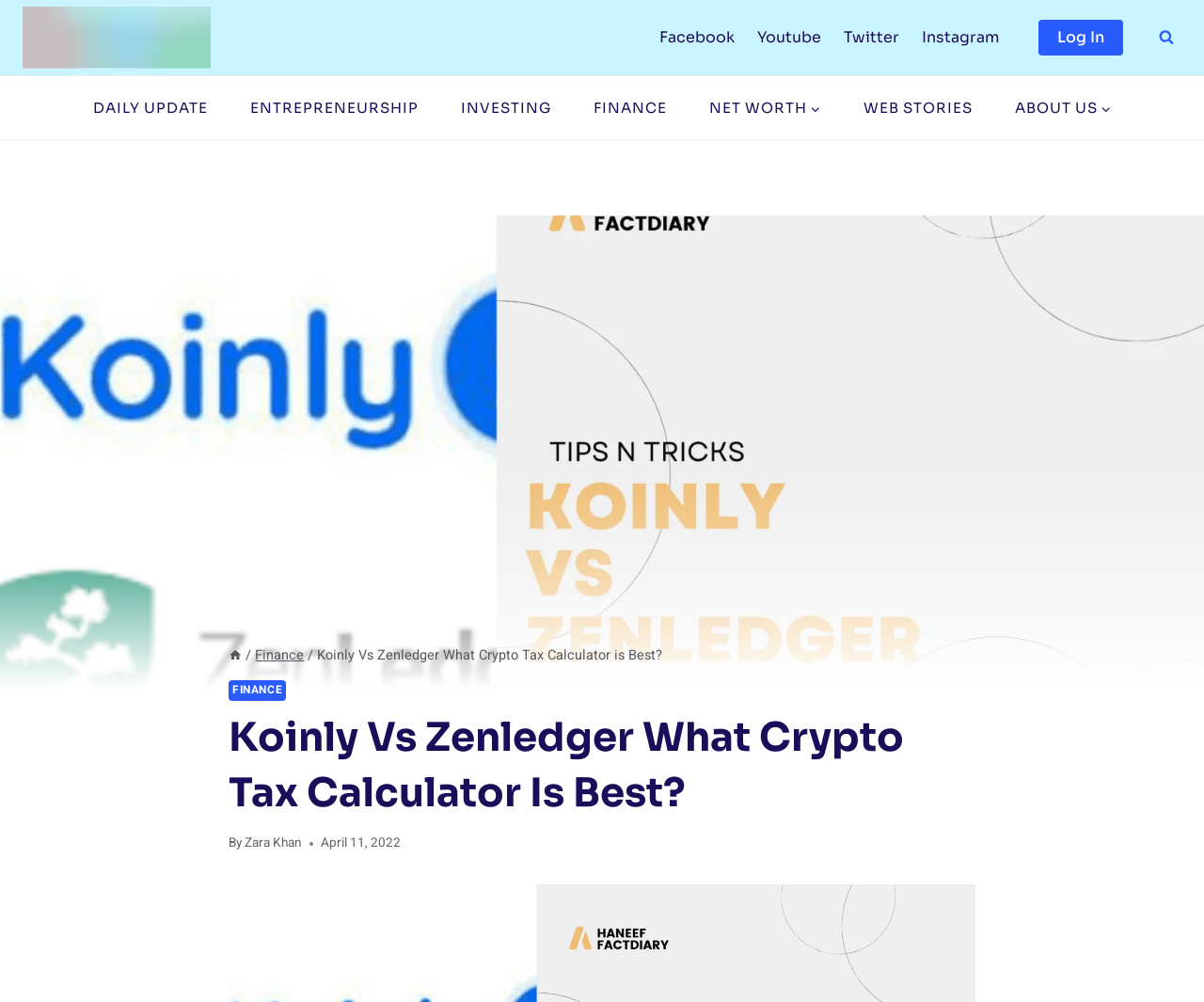Respond to the question below with a single word or phrase:
What category does the article belong to?

Finance